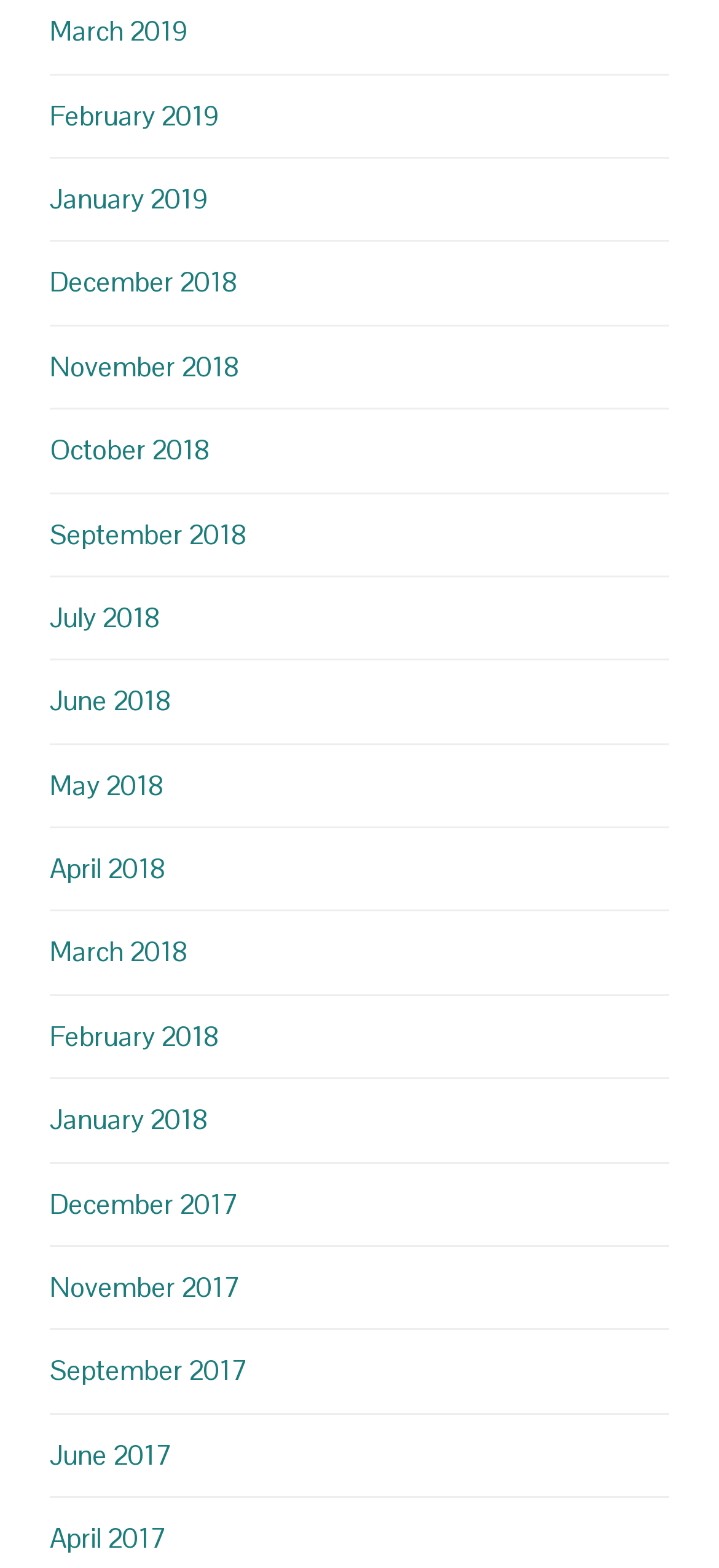Are the months listed in chronological order?
Please provide a comprehensive answer based on the information in the image.

I analyzed the list of links and found that the months are listed in chronological order, from latest to earliest.